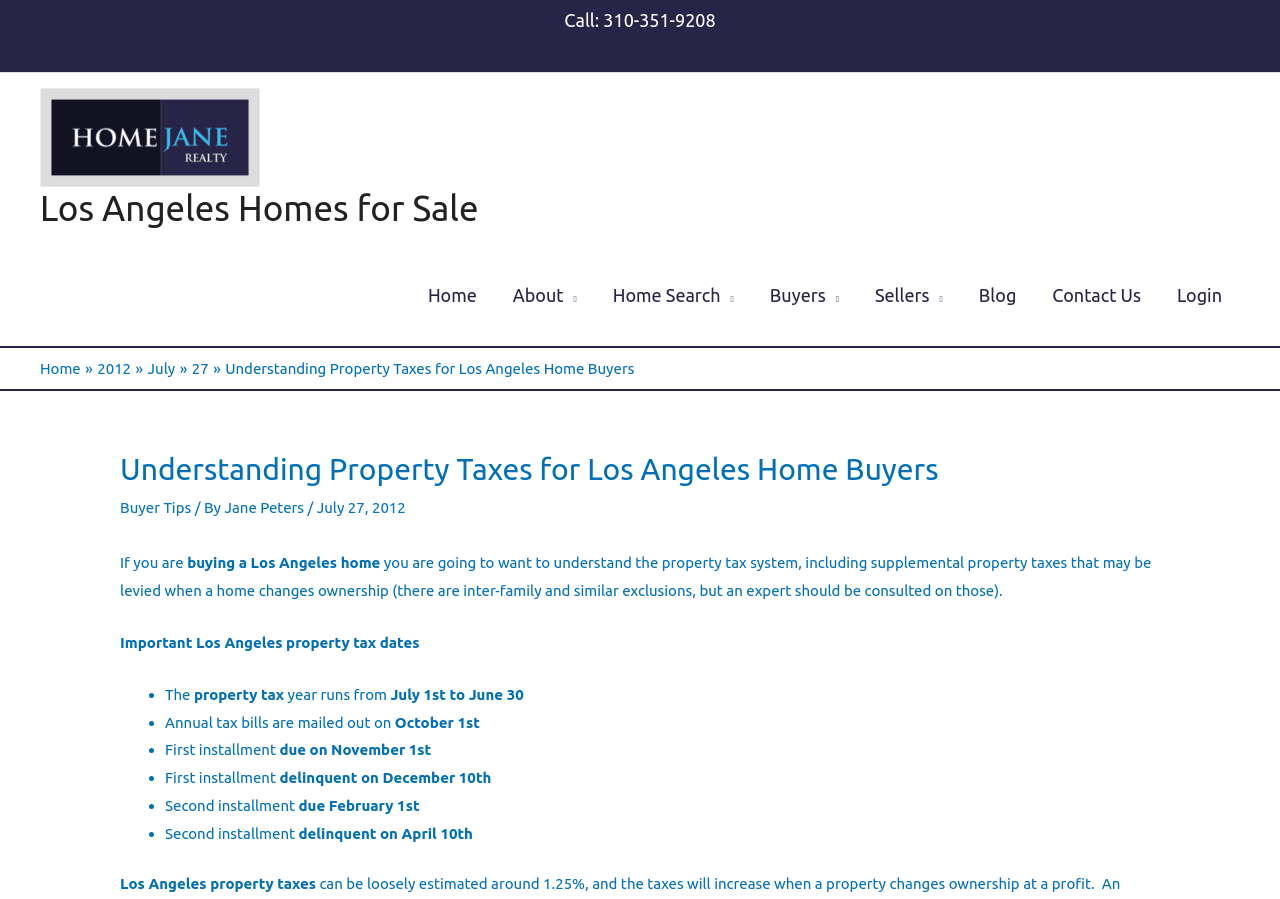Answer with a single word or phrase: 
What is the deadline for the first installment to become delinquent?

December 10th